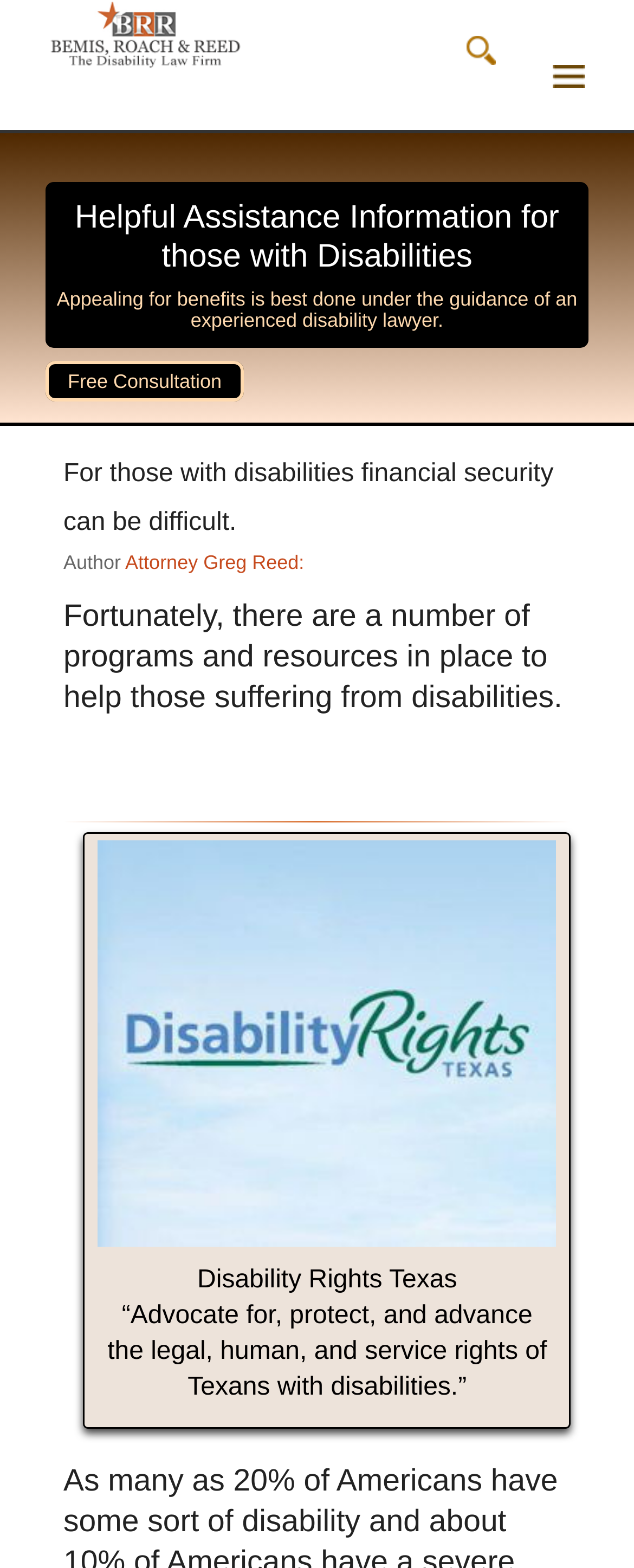Using the provided element description "Attorney Greg Reed:", determine the bounding box coordinates of the UI element.

[0.198, 0.351, 0.48, 0.366]